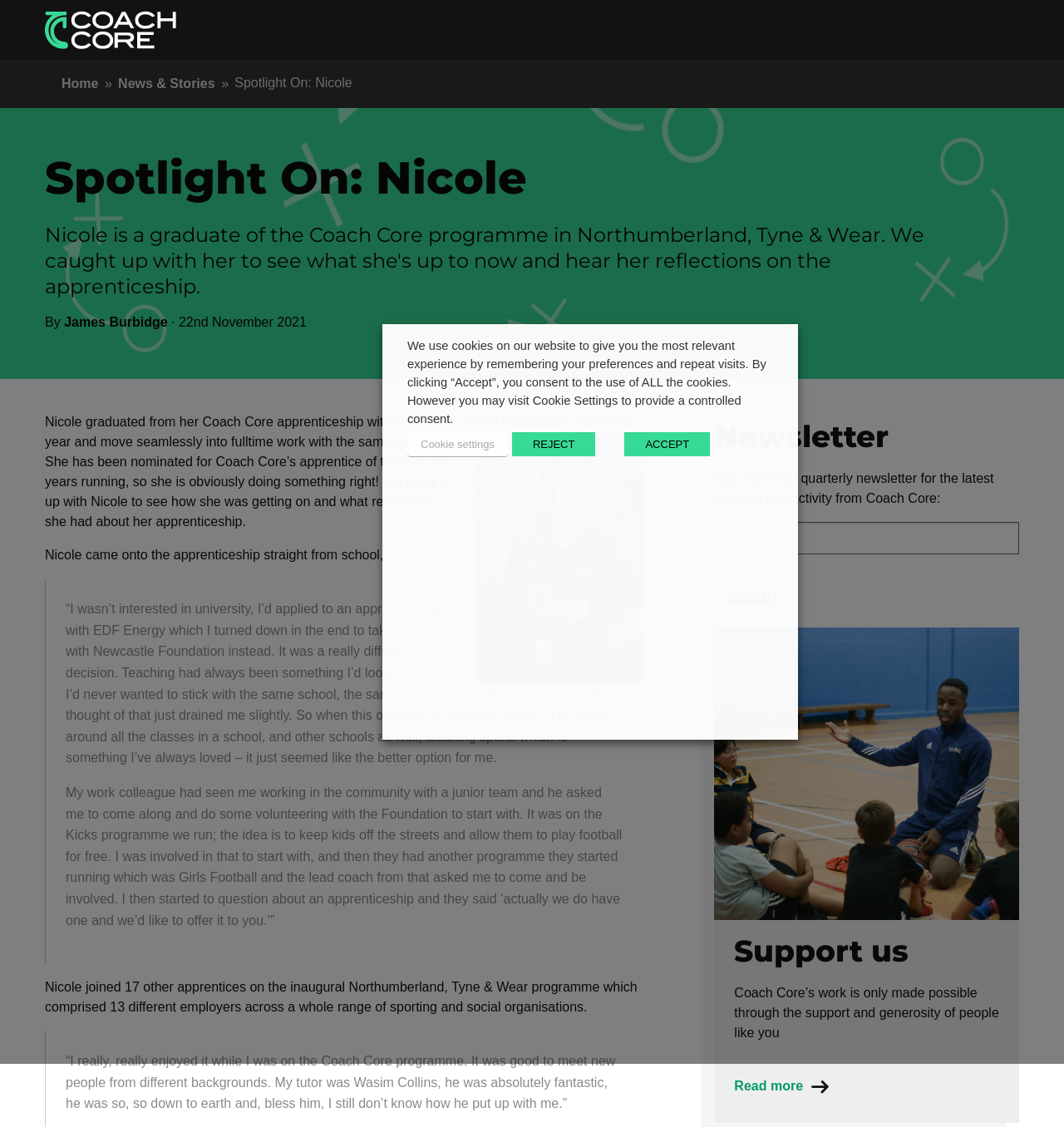Show the bounding box coordinates of the element that should be clicked to complete the task: "Enter email address in the newsletter subscription field".

[0.671, 0.463, 0.958, 0.492]